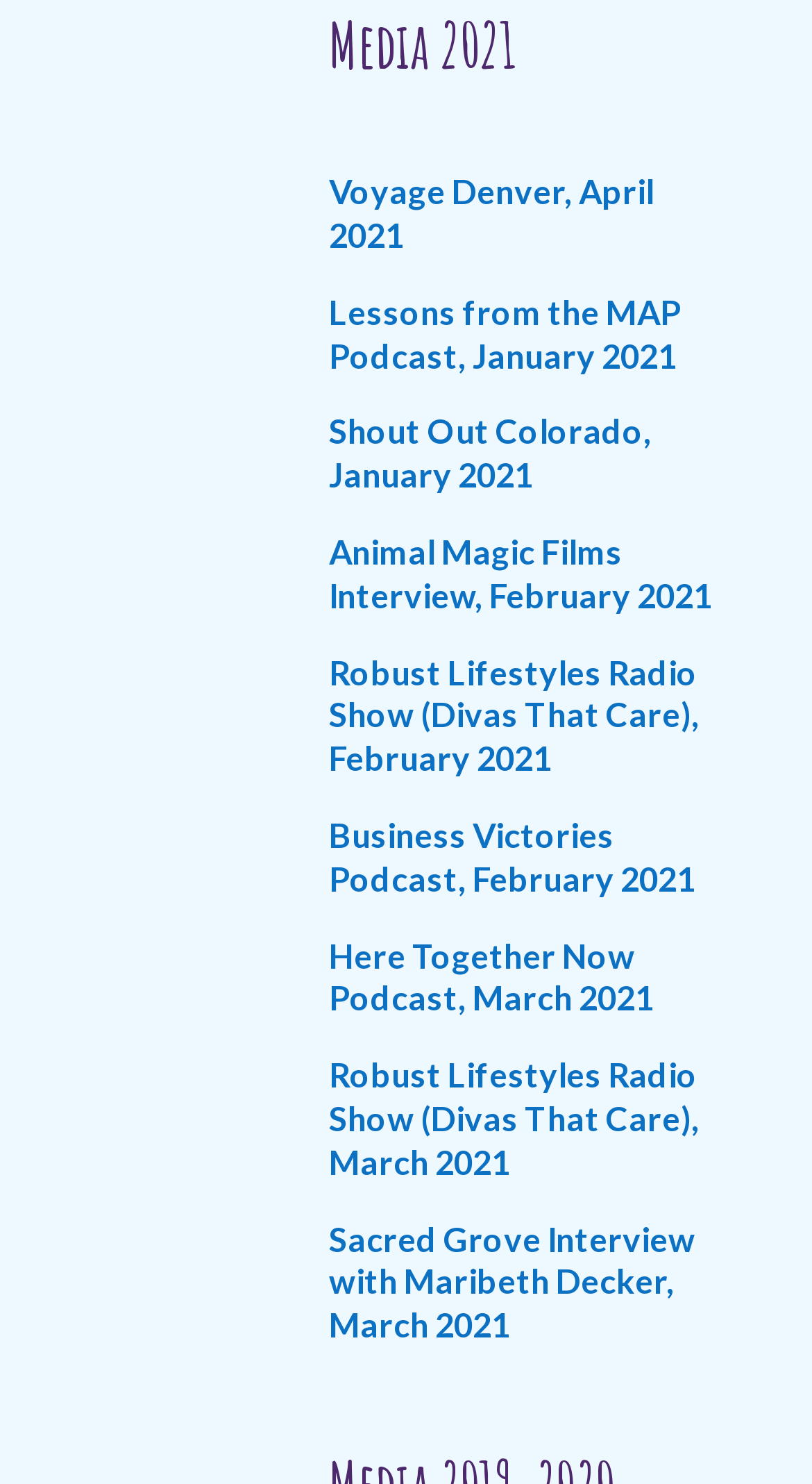What is the name of the podcast that appears in January?
Give a one-word or short phrase answer based on the image.

Lessons from the MAP Podcast